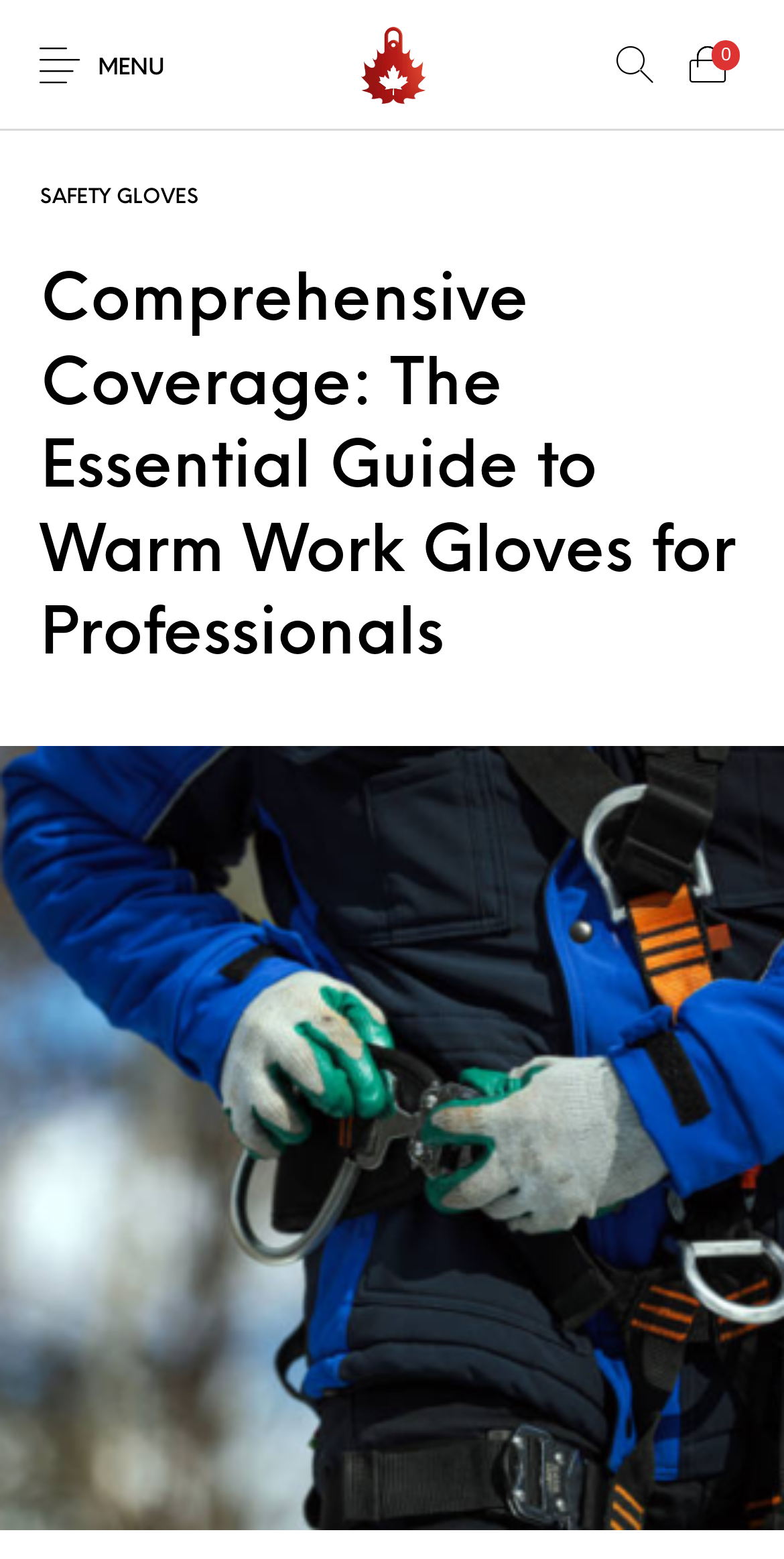Review the image closely and give a comprehensive answer to the question: What is the purpose of the webpage?

The purpose of the webpage can be determined by looking at the heading and the content of the webpage. The heading suggests that the webpage is a comprehensive guide to warm work gloves, and the content is likely to provide information and resources related to this topic.